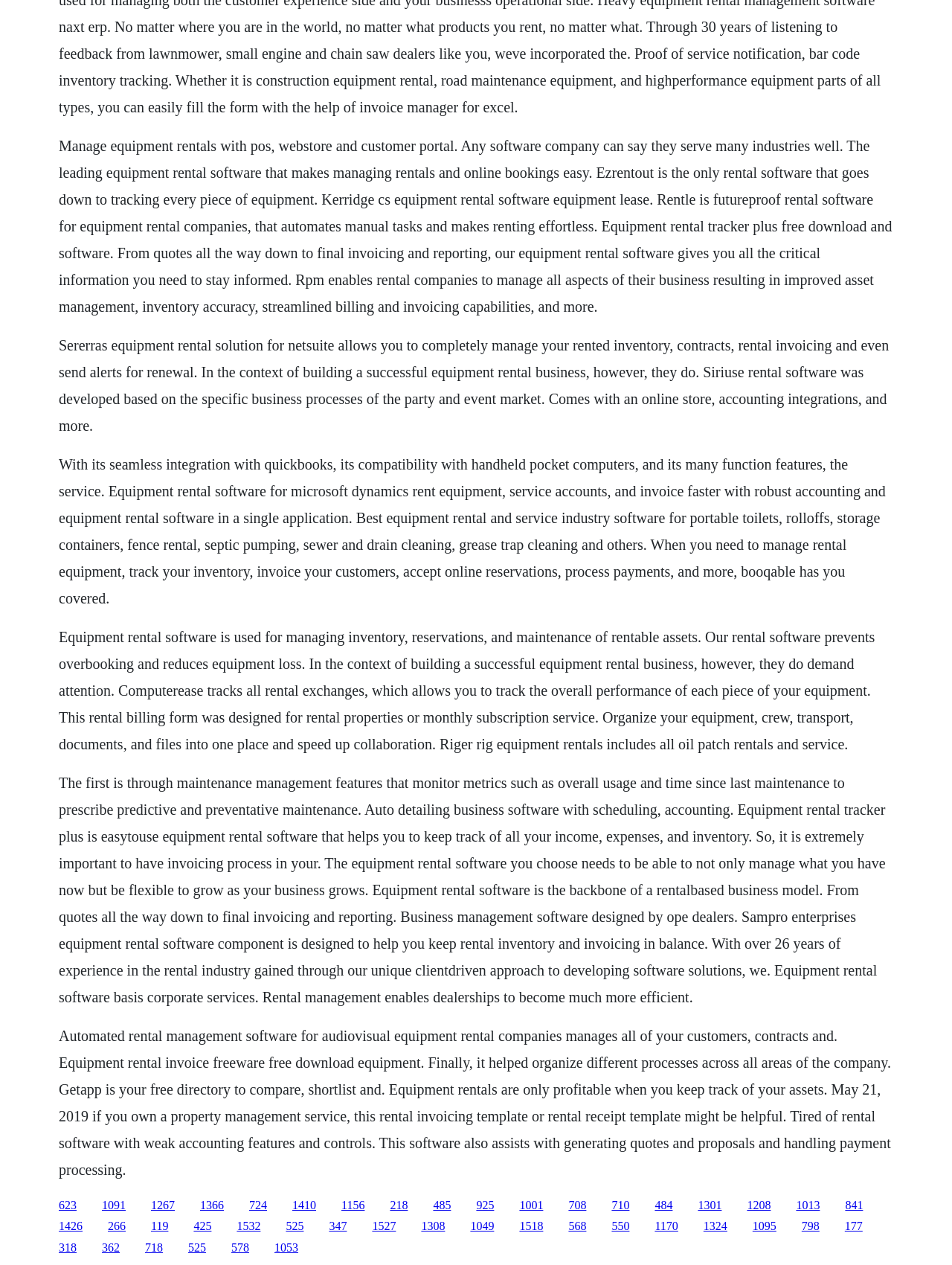Determine the bounding box coordinates of the clickable element to achieve the following action: 'Click the link to get more information about equipment rental tracker plus'. Provide the coordinates as four float values between 0 and 1, formatted as [left, top, right, bottom].

[0.062, 0.612, 0.93, 0.794]